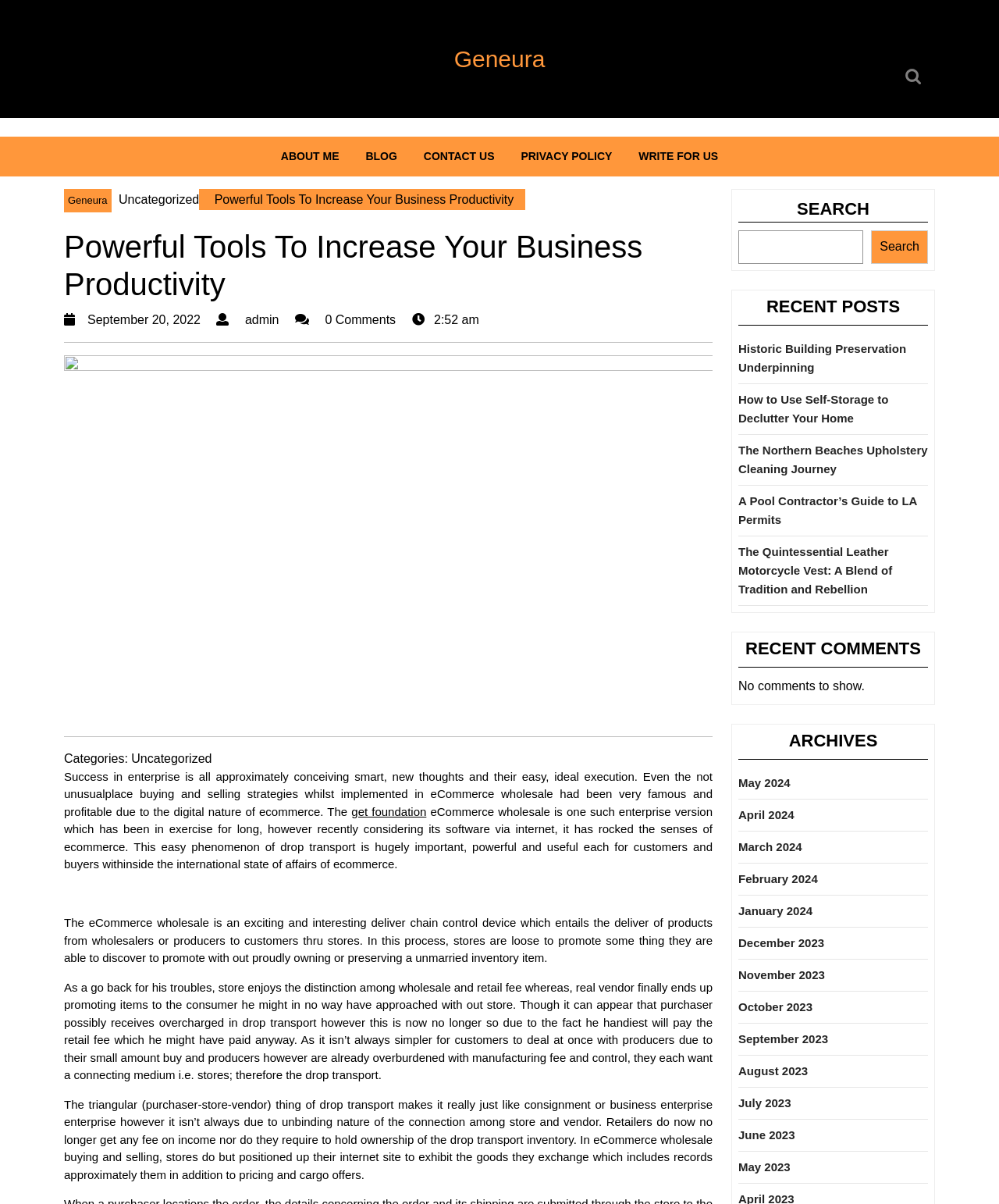Pinpoint the bounding box coordinates of the element you need to click to execute the following instruction: "Click on the link 'get foundation'". The bounding box should be represented by four float numbers between 0 and 1, in the format [left, top, right, bottom].

[0.352, 0.668, 0.427, 0.68]